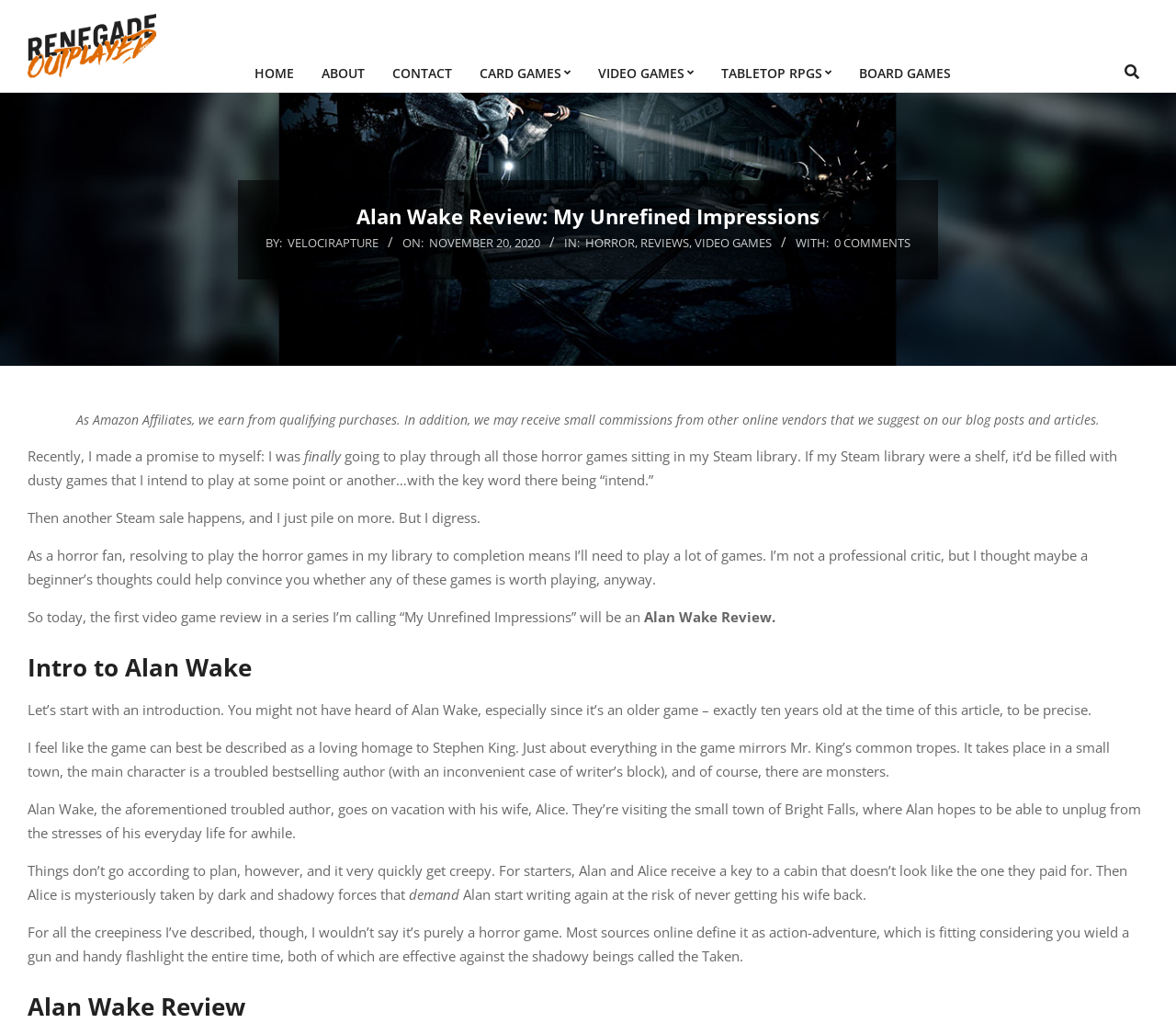Kindly determine the bounding box coordinates of the area that needs to be clicked to fulfill this instruction: "Check the 'CONTACT' page".

[0.322, 0.052, 0.396, 0.091]